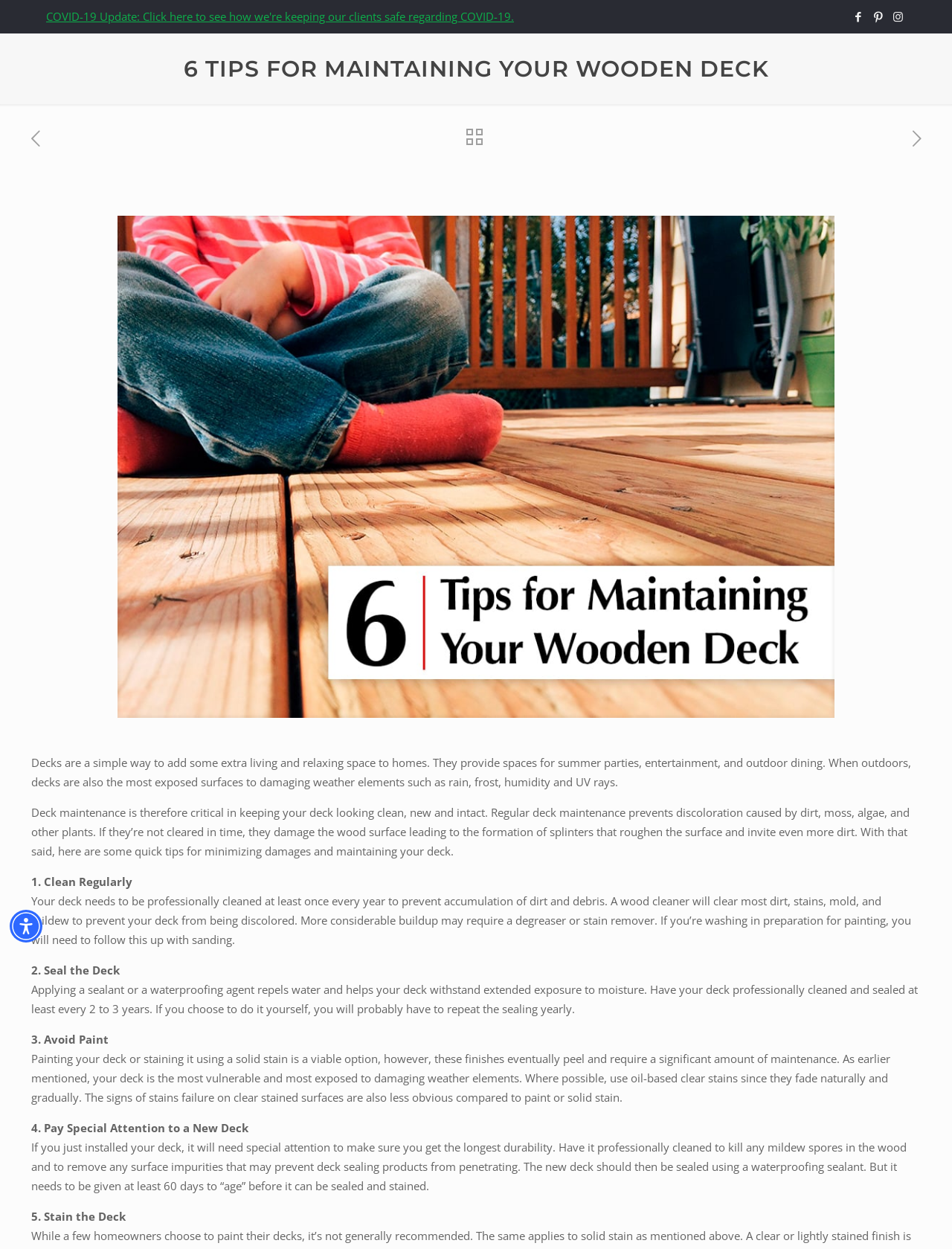Answer the following query concisely with a single word or phrase:
How often should a deck be professionally cleaned?

At least once a year